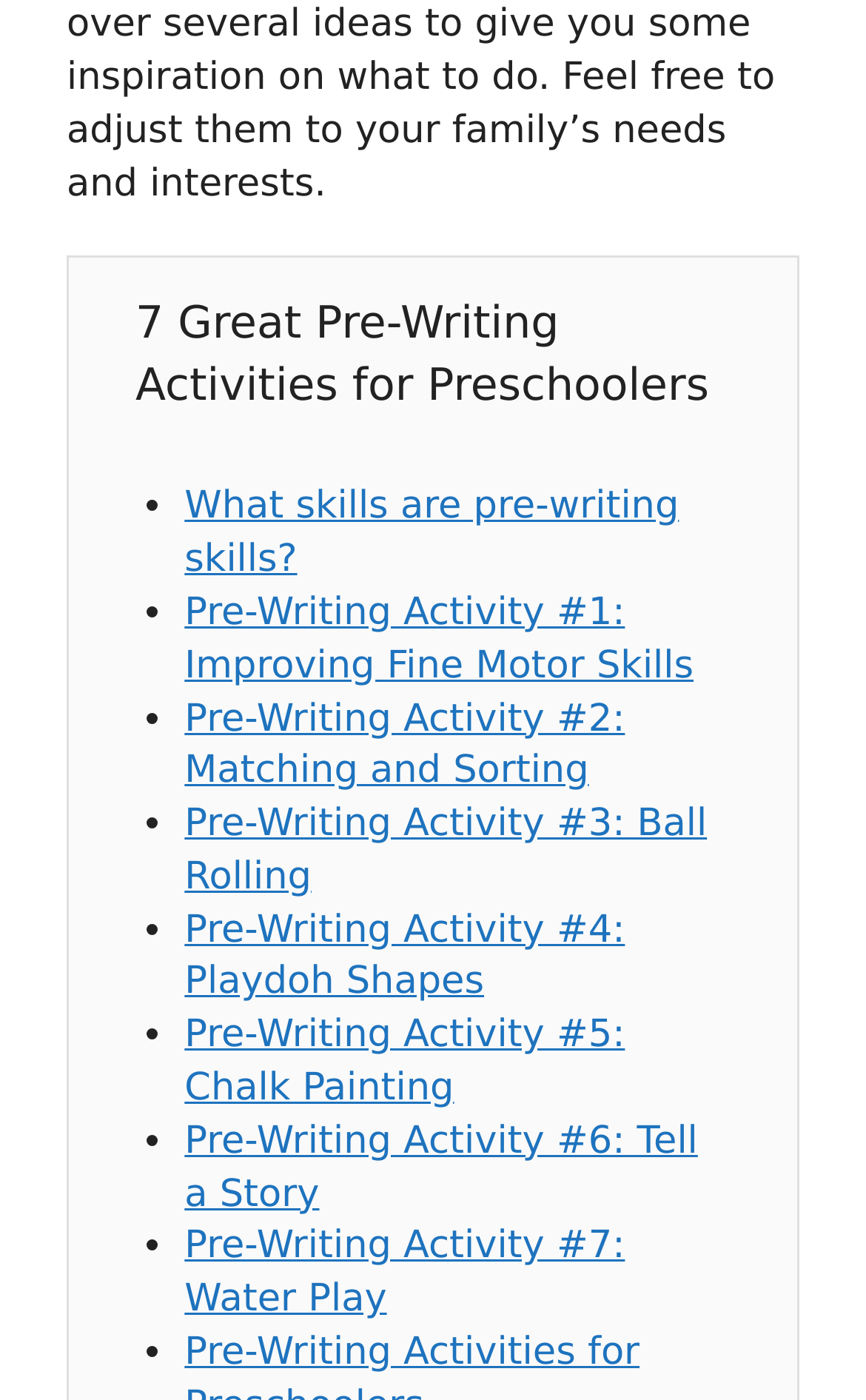Please give a concise answer to this question using a single word or phrase: 
What is the topic of the webpage?

Pre-writing activities for preschoolers